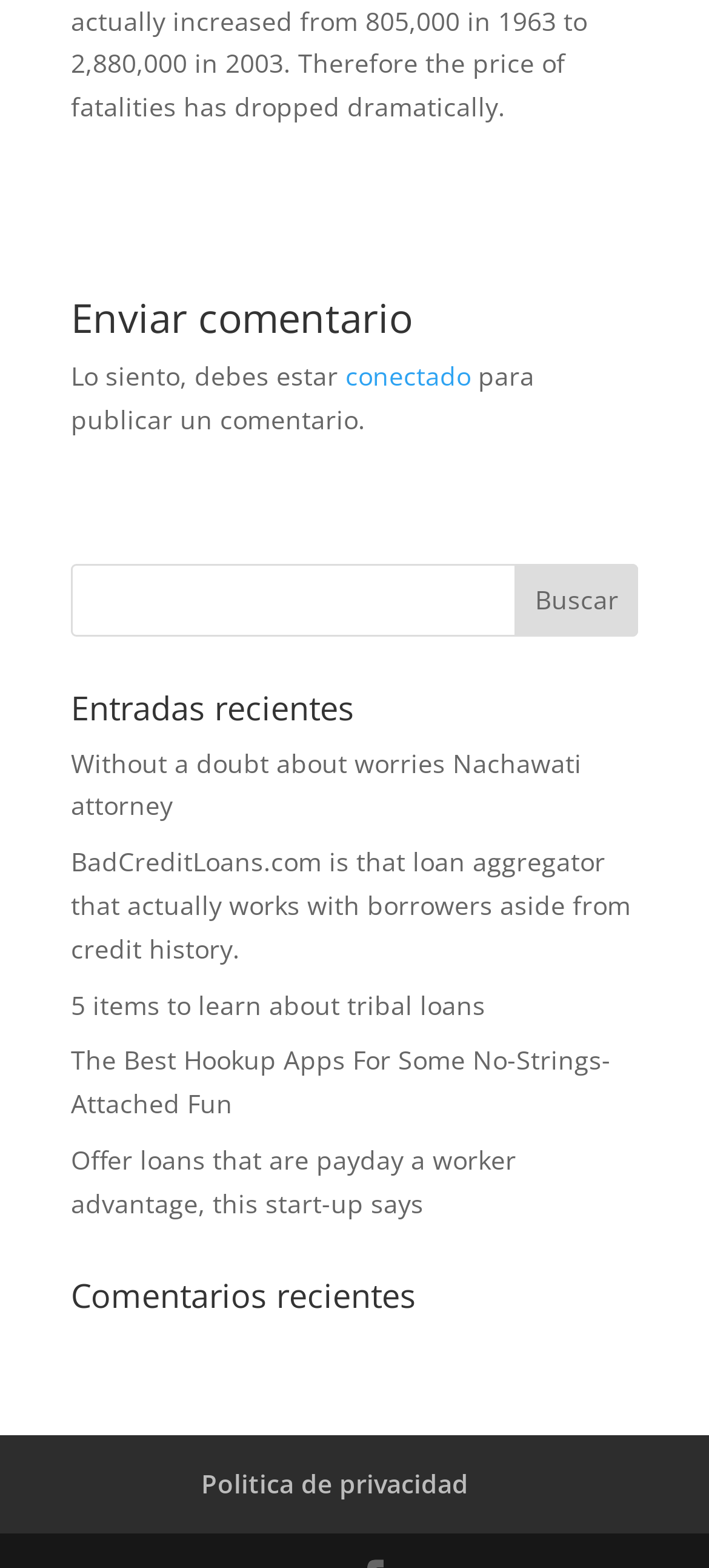From the webpage screenshot, predict the bounding box of the UI element that matches this description: "conectado".

[0.487, 0.228, 0.664, 0.25]